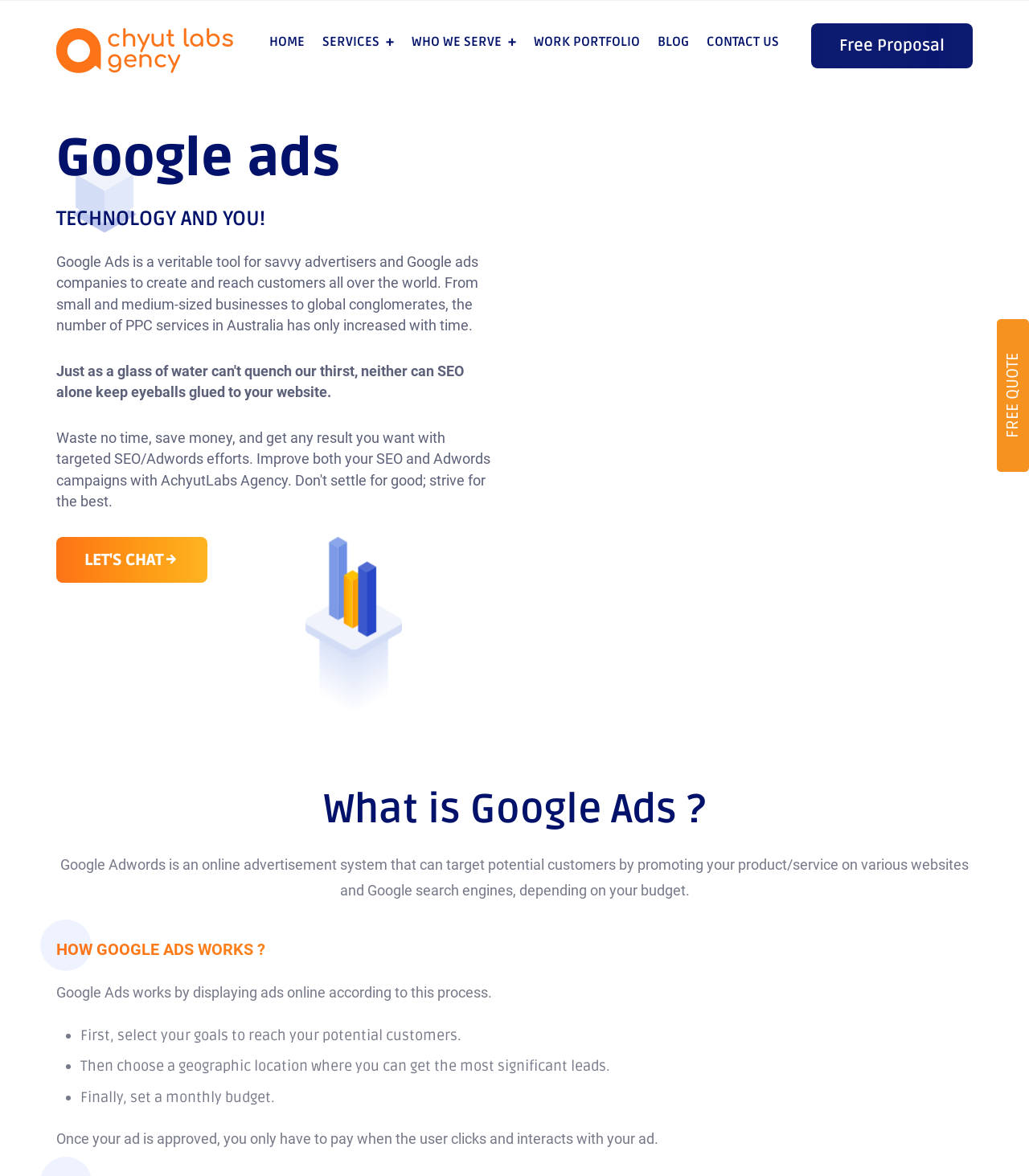Reply to the question with a brief word or phrase: What is the purpose of Google Ads?

Target potential customers